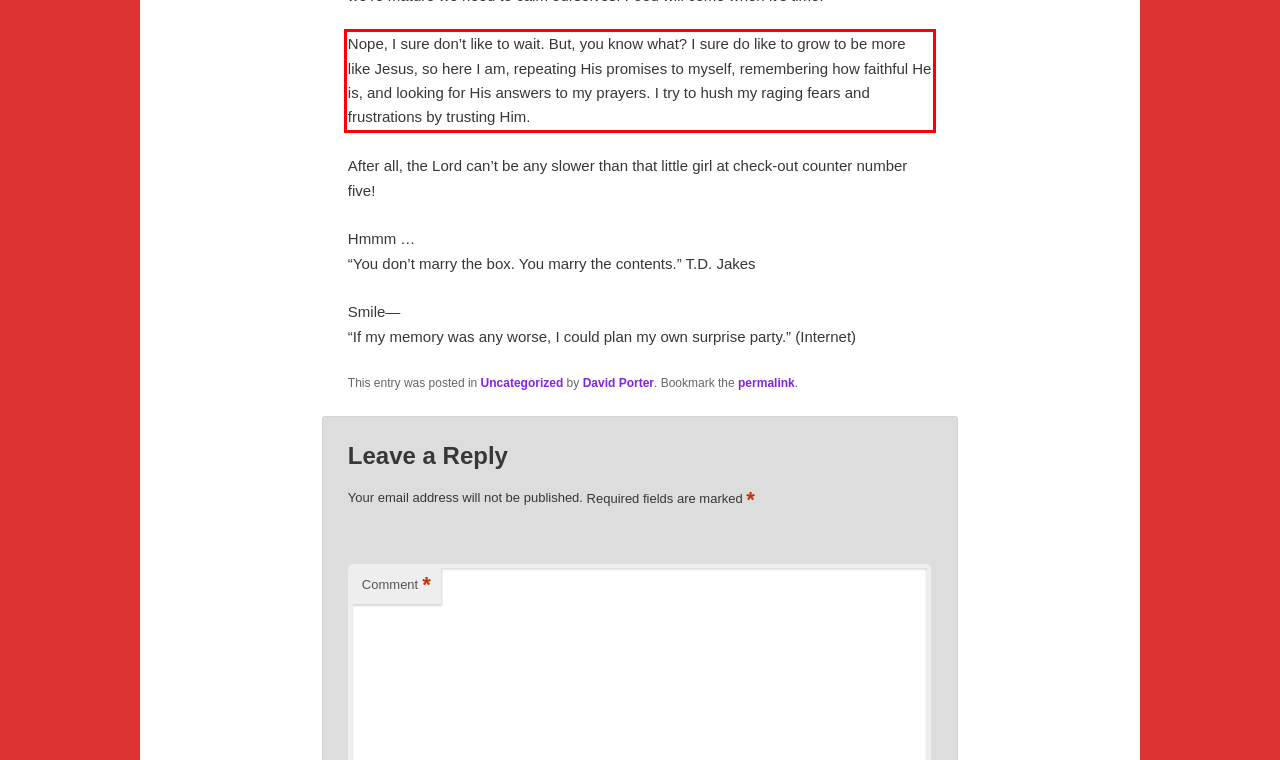Within the provided webpage screenshot, find the red rectangle bounding box and perform OCR to obtain the text content.

Nope, I sure don’t like to wait. But, you know what? I sure do like to grow to be more like Jesus, so here I am, repeating His promises to myself, remembering how faithful He is, and looking for His answers to my prayers. I try to hush my raging fears and frustrations by trusting Him.